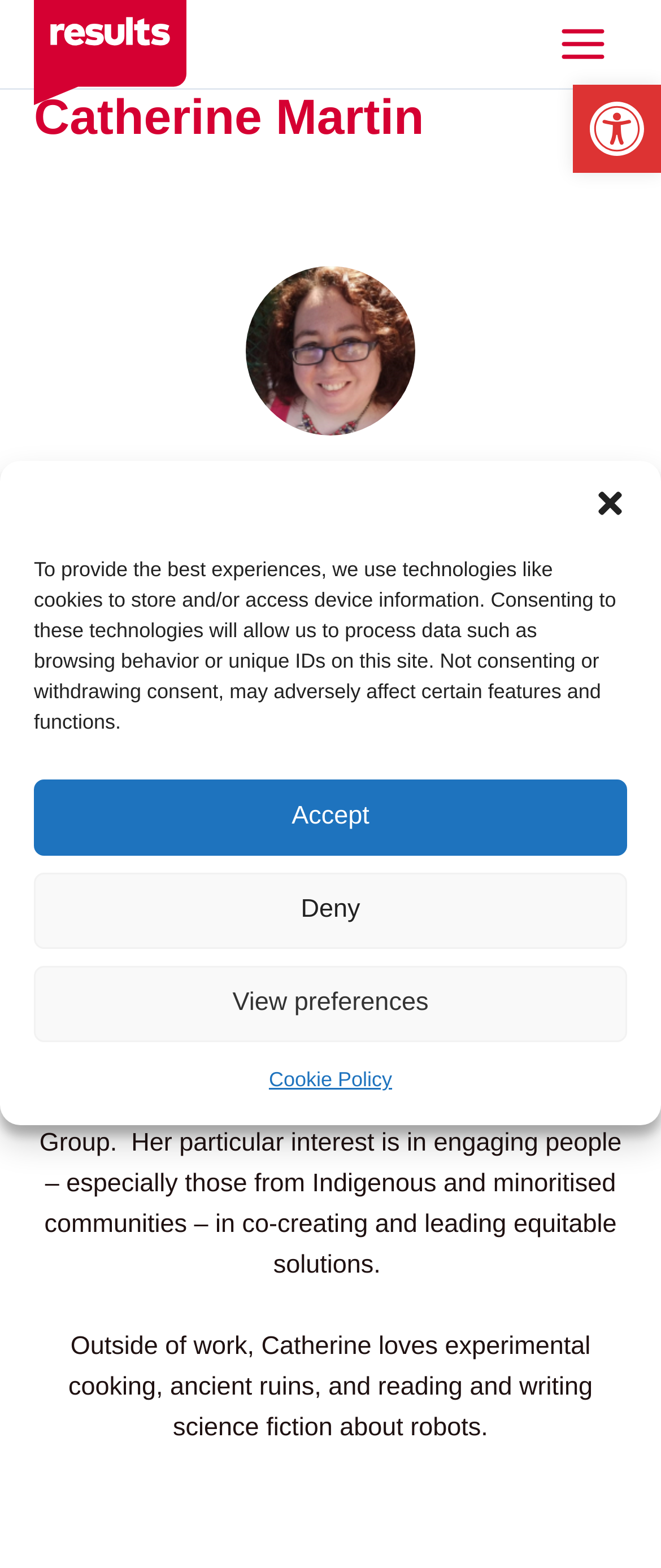Respond with a single word or phrase to the following question: What organization does Catherine Martin currently work for?

Wellcome Trust